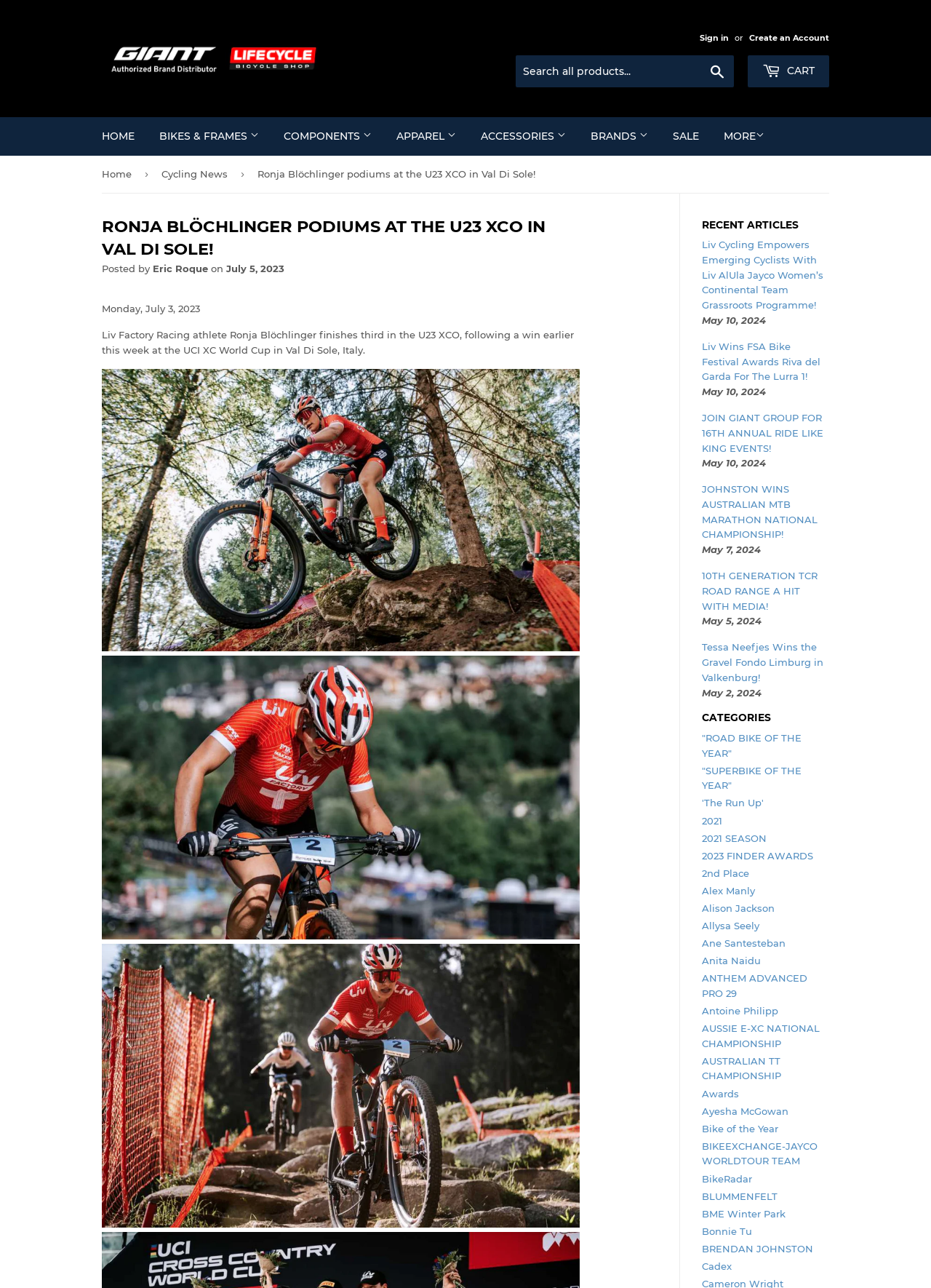What type of products can be searched on this webpage?
Look at the screenshot and provide an in-depth answer.

I inferred this by looking at the search bar and the categories listed in the menu, which include 'Bikes & Frames', 'Components', 'Apparel', and others.